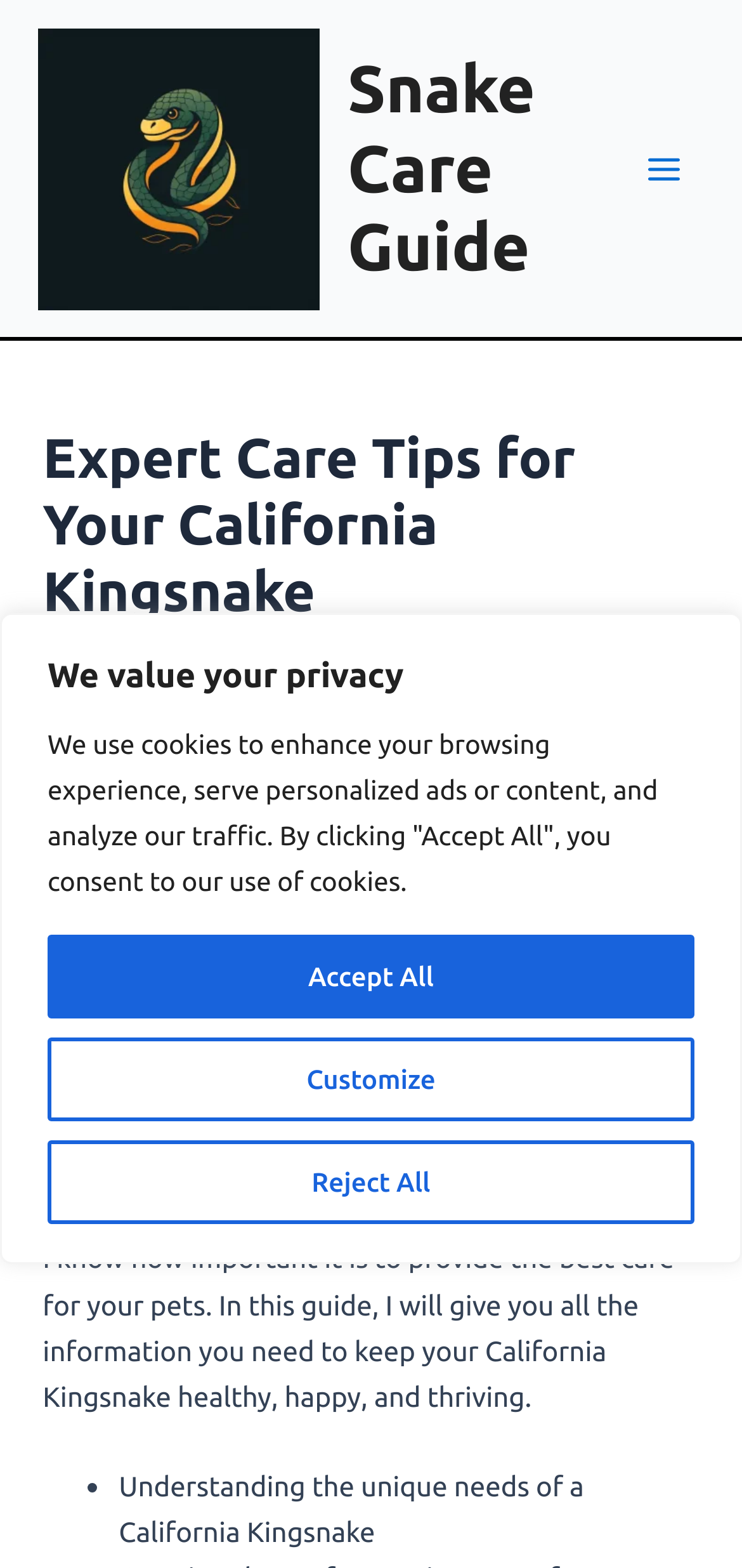Respond to the following query with just one word or a short phrase: 
Is the main menu expanded?

No